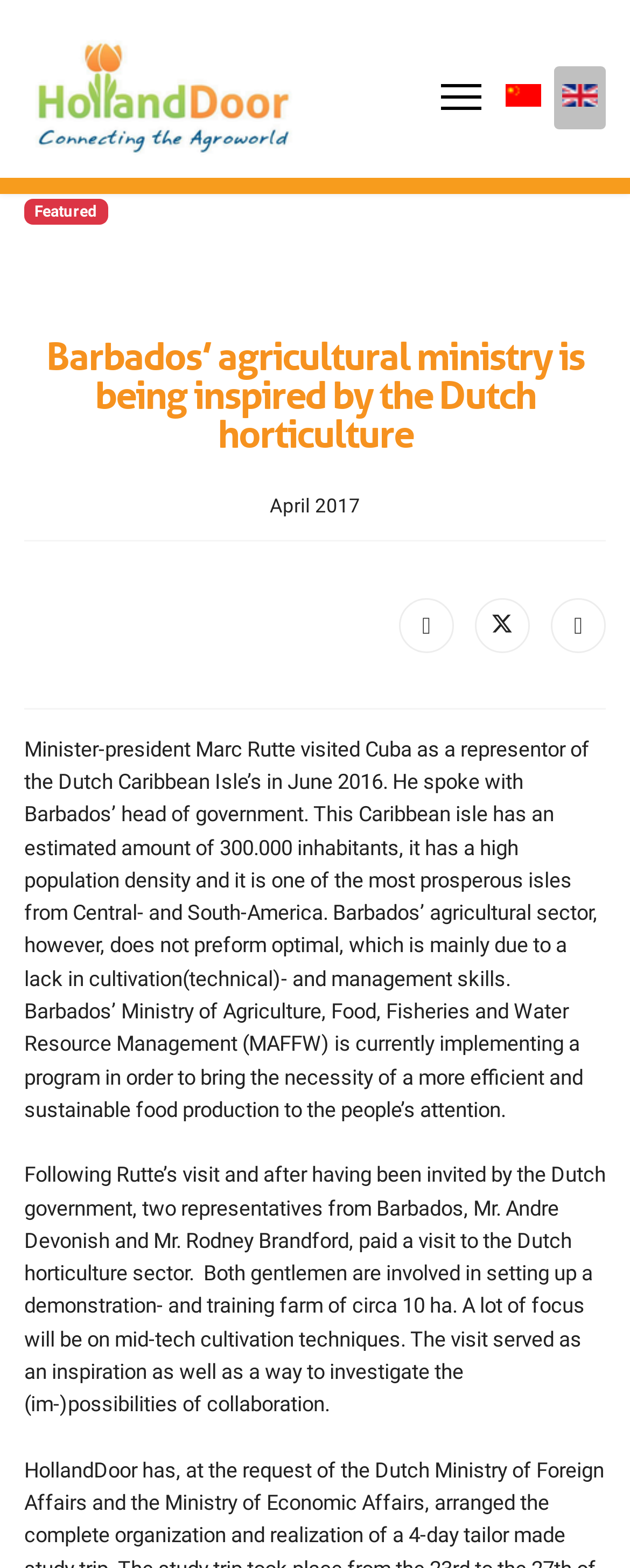What is the name of the ministry mentioned?
Could you answer the question in a detailed manner, providing as much information as possible?

The question asks for the name of the ministry mentioned in the webpage. After carefully reading the StaticText element with ID 376, I found that the ministry mentioned is 'Barbados’ Ministry of Agriculture, Food, Fisheries and Water Resource Management', which is abbreviated as MAFFW.